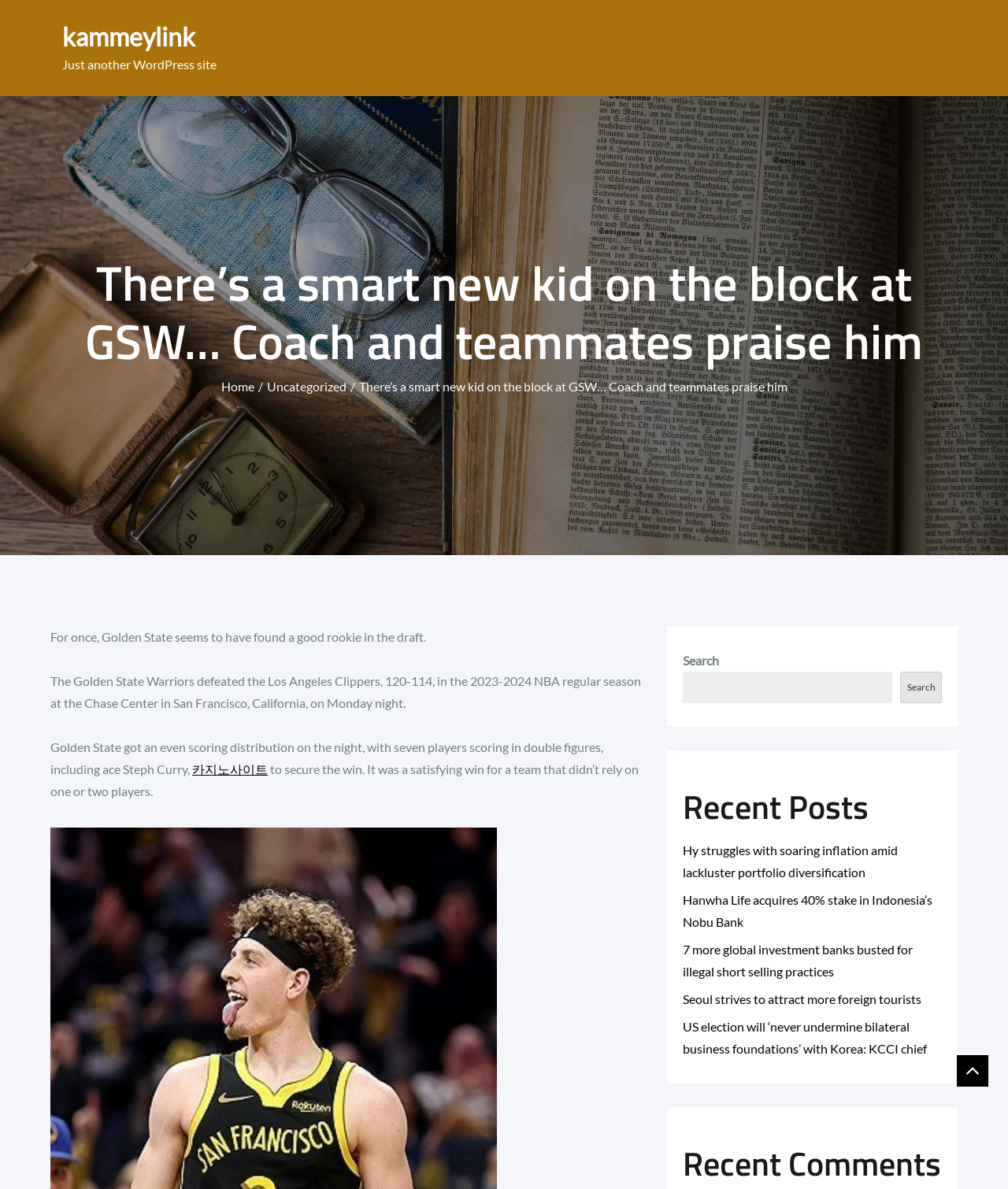Given the following UI element description: "카지노사이트", find the bounding box coordinates in the webpage screenshot.

[0.191, 0.641, 0.266, 0.653]